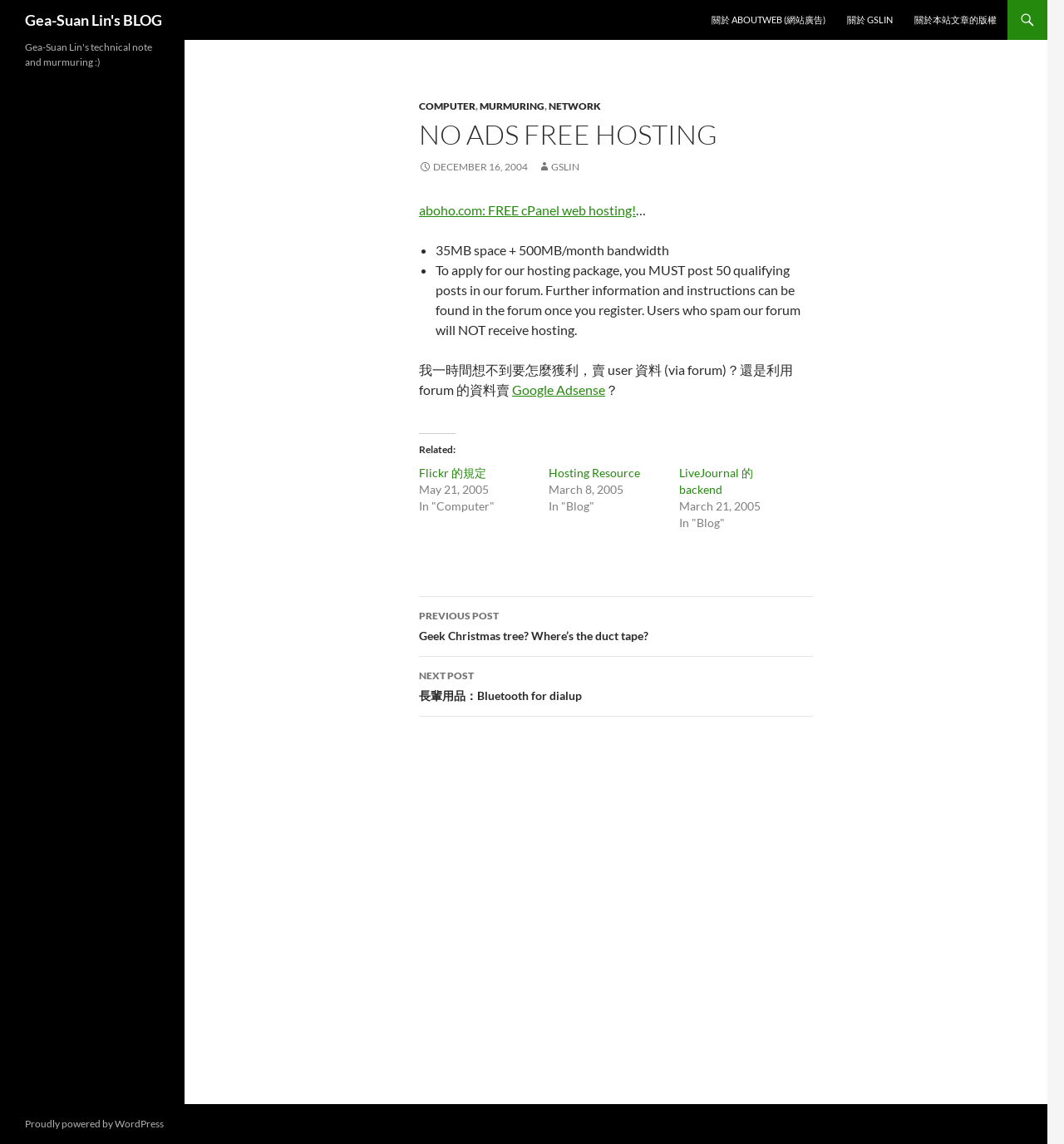Find the bounding box coordinates of the element I should click to carry out the following instruction: "Click the link to GSLIN's blog".

[0.023, 0.0, 0.152, 0.035]